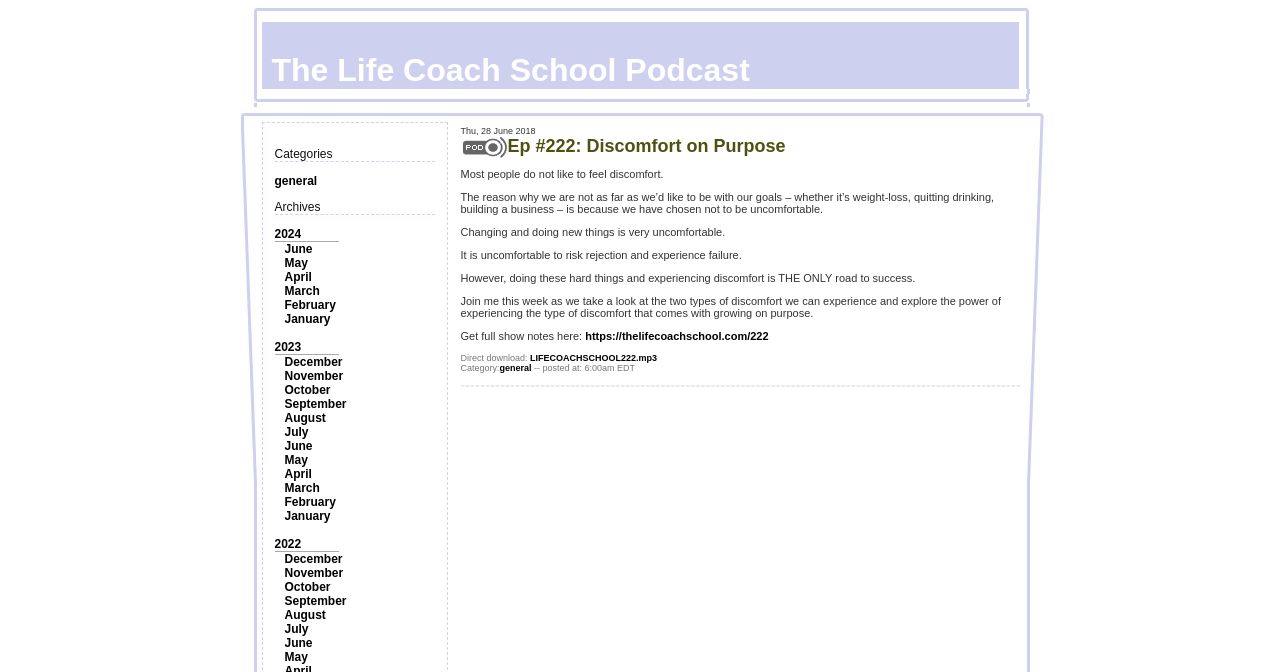Determine the bounding box coordinates of the clickable region to carry out the instruction: "Click on the 'general' category".

[0.214, 0.259, 0.248, 0.28]